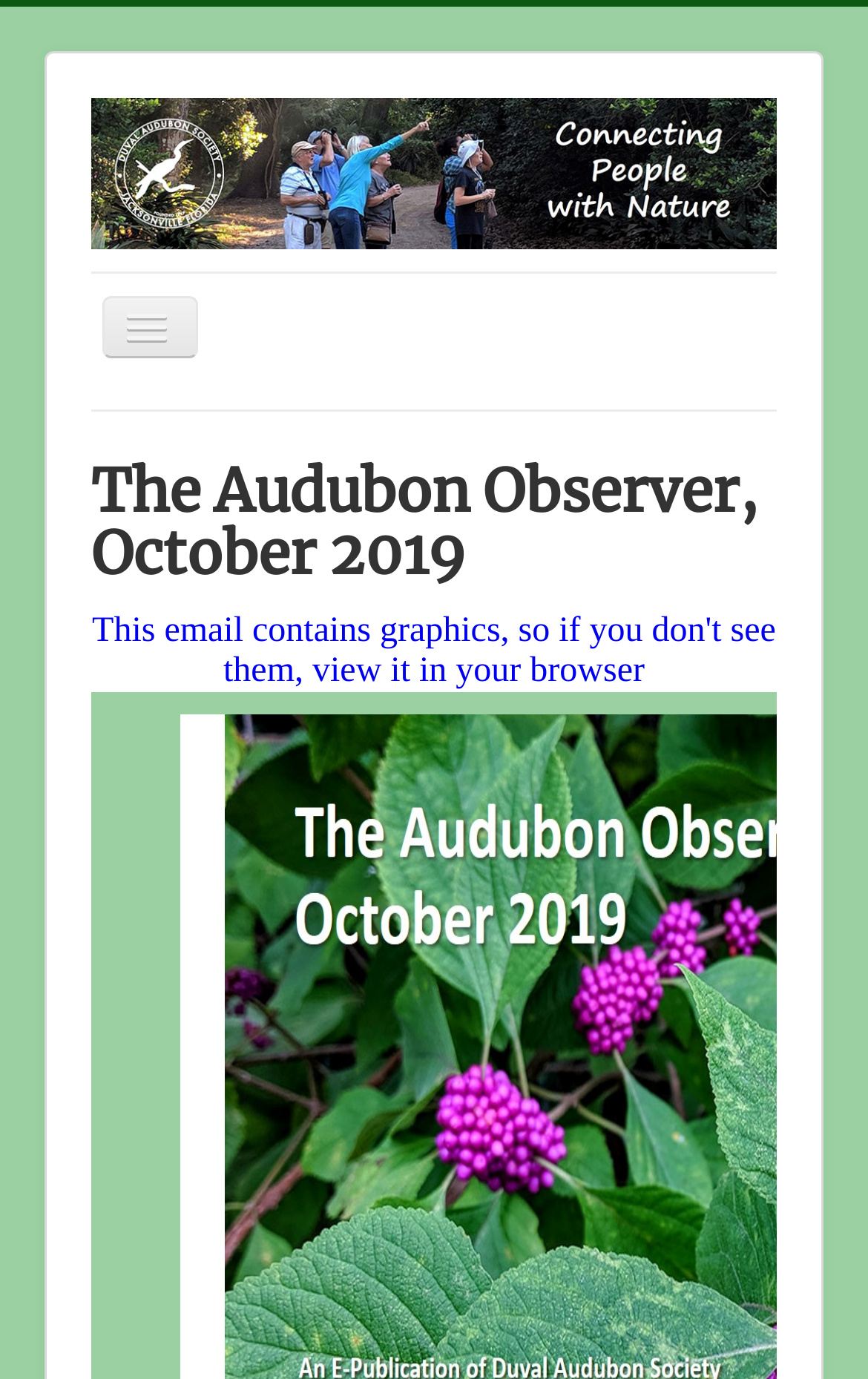Using the webpage screenshot and the element description alt="Duval Audubon Society", determine the bounding box coordinates. Specify the coordinates in the format (top-left x, top-left y, bottom-right x, bottom-right y) with values ranging from 0 to 1.

[0.105, 0.071, 0.895, 0.18]